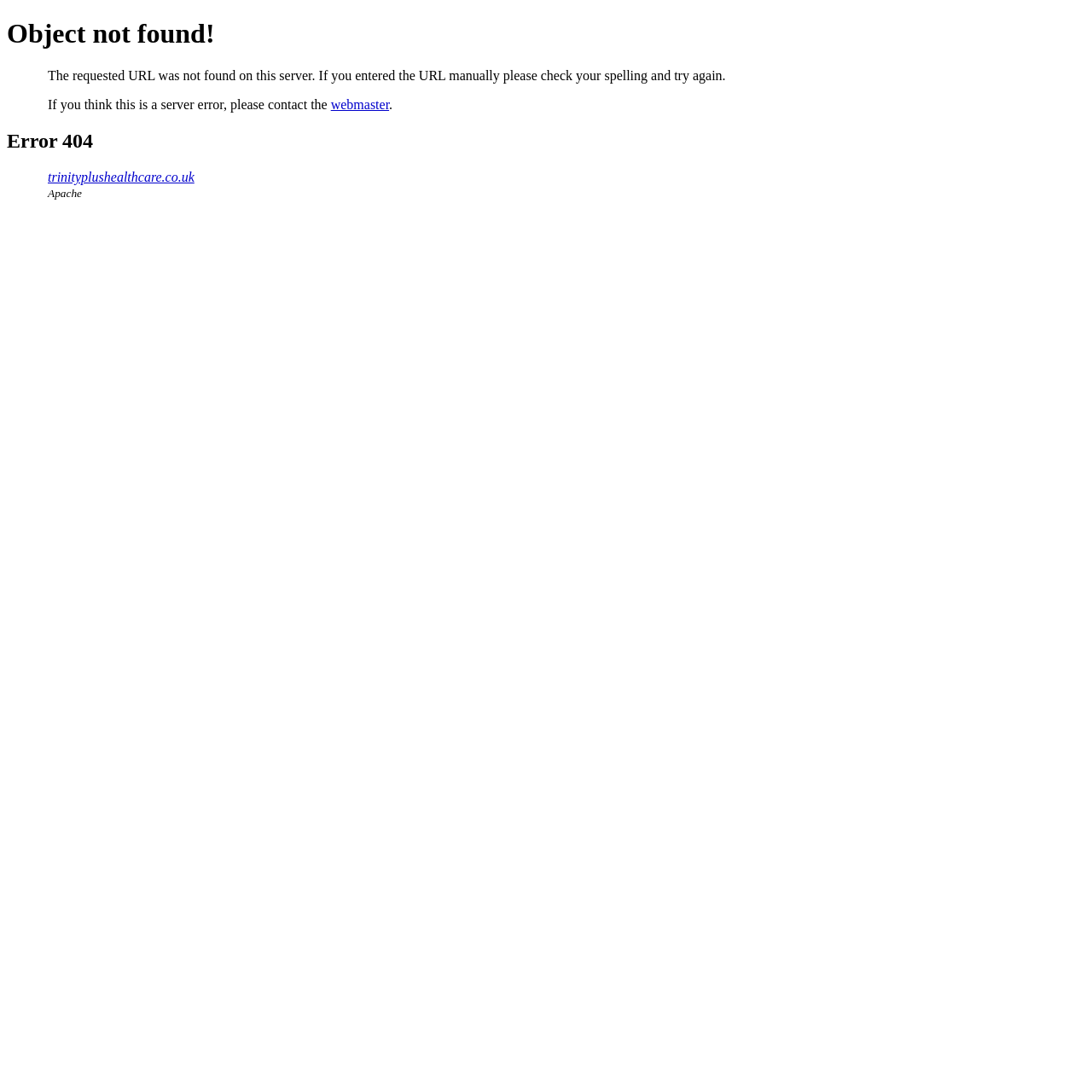Generate a thorough description of the webpage.

The webpage displays an error message, "Object not found!", which is also the title of the page. At the top of the page, there is a heading with the same text, "Object not found!". Below this heading, there is a paragraph of text that explains the error, stating that the requested URL was not found on the server and suggesting that the user checks their spelling and tries again. 

Following this paragraph, there is another sentence that suggests contacting the webmaster if the user believes the error is a server issue. The word "webmaster" is a clickable link. 

Further down the page, there is a prominent heading that reads "Error 404". Below this heading, there is a group of elements that includes a link to "trinityplushealthcare.co.uk" and a text element that reads "Apache".